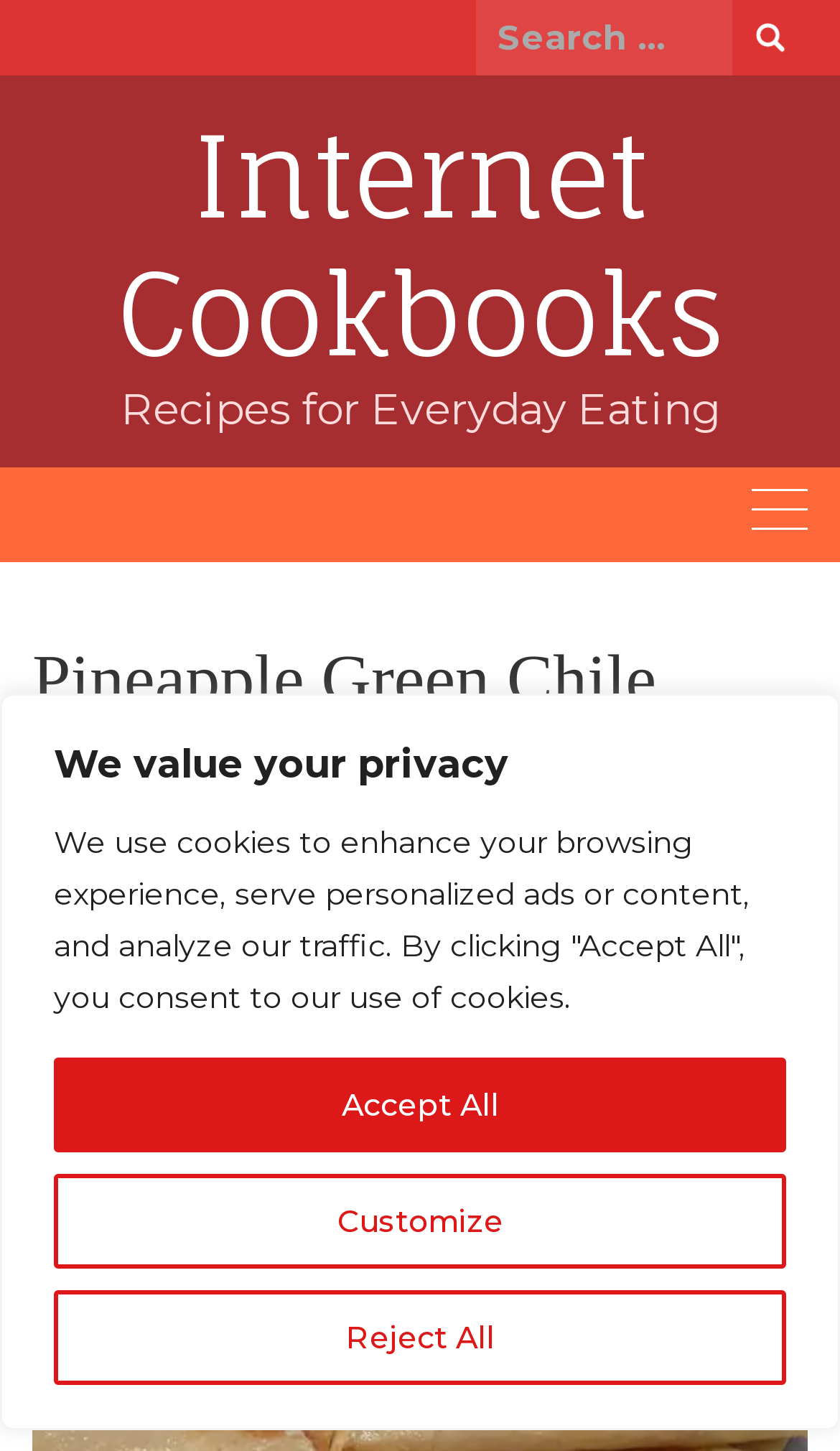Kindly determine the bounding box coordinates of the area that needs to be clicked to fulfill this instruction: "click on the Internet Cookbooks link".

[0.138, 0.074, 0.862, 0.264]